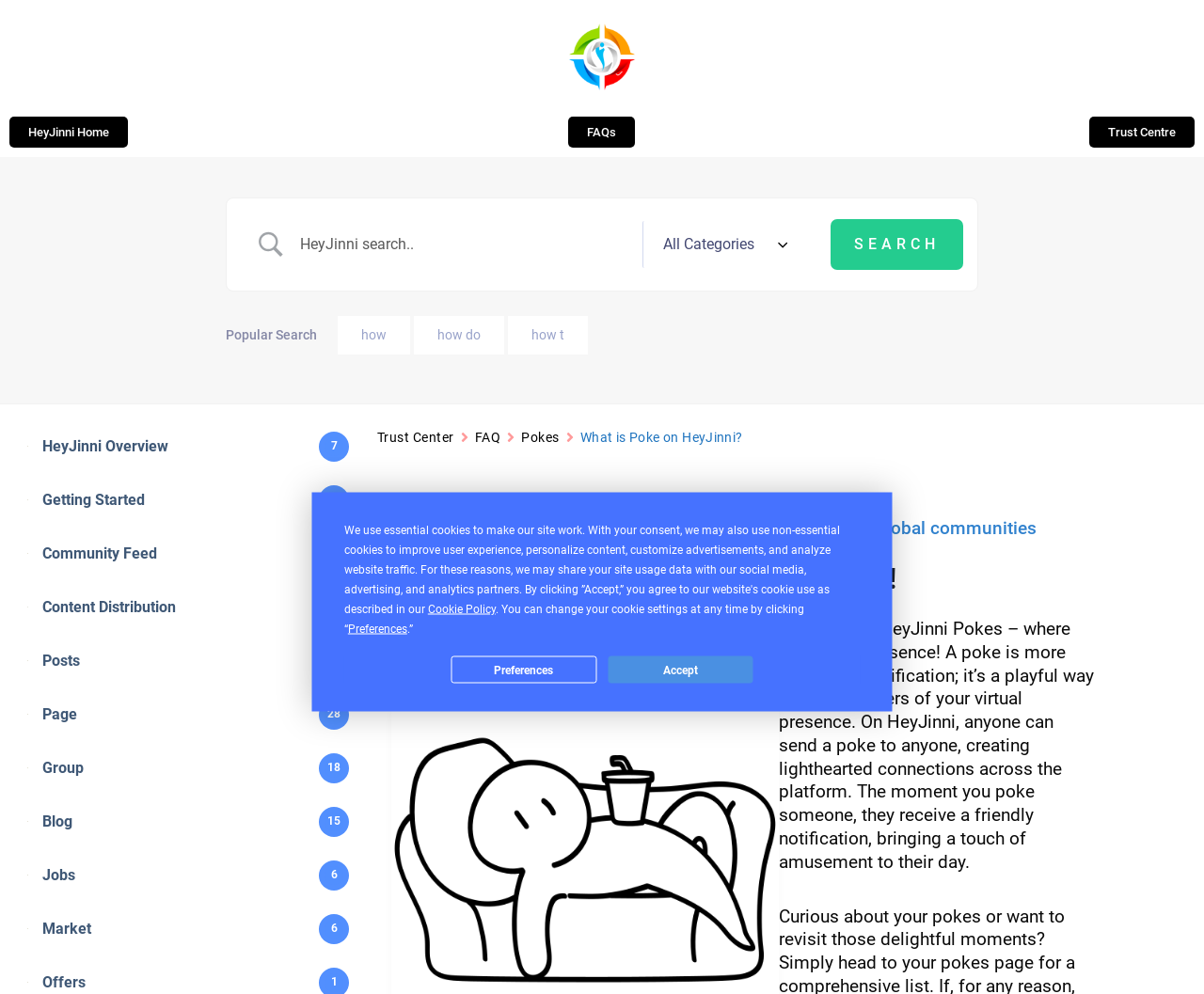Elaborate on the different components and information displayed on the webpage.

The webpage is about HeyJinni's Trust Centre, specifically focusing on the concept of "Poke" on the platform. At the top, there is a logo and a navigation bar with links to HeyJinni Home, FAQs, and Trust Centre. Below the navigation bar, there is a search bar with a combobox and a search button.

On the left side, there is a section with popular search terms, including "how", "how do", and "how t". Below this section, there are several articles with headings such as "HeyJinni Overview", "Getting Started", "Community Feed", "Content Distribution", "Posts", "Page", "Group", "Blog", "Jobs", and "Market". Each article has a brief description and some have numbers, such as "10", "3", "28", "18", "15", and "6", which may indicate the number of items or posts related to each topic.

On the right side, there is a section with links to Trust Center, FAQ, and Pokes. Below this section, there is a heading "What is Poke on HeyJinni?" followed by a brief description of what a poke is and how it works on the platform. The description explains that a poke is a playful way to remind others of your virtual presence and that anyone can send a poke to anyone, creating lighthearted connections across the platform.

At the bottom of the page, there is a cookie consent prompt with buttons to accept or manage cookie settings.